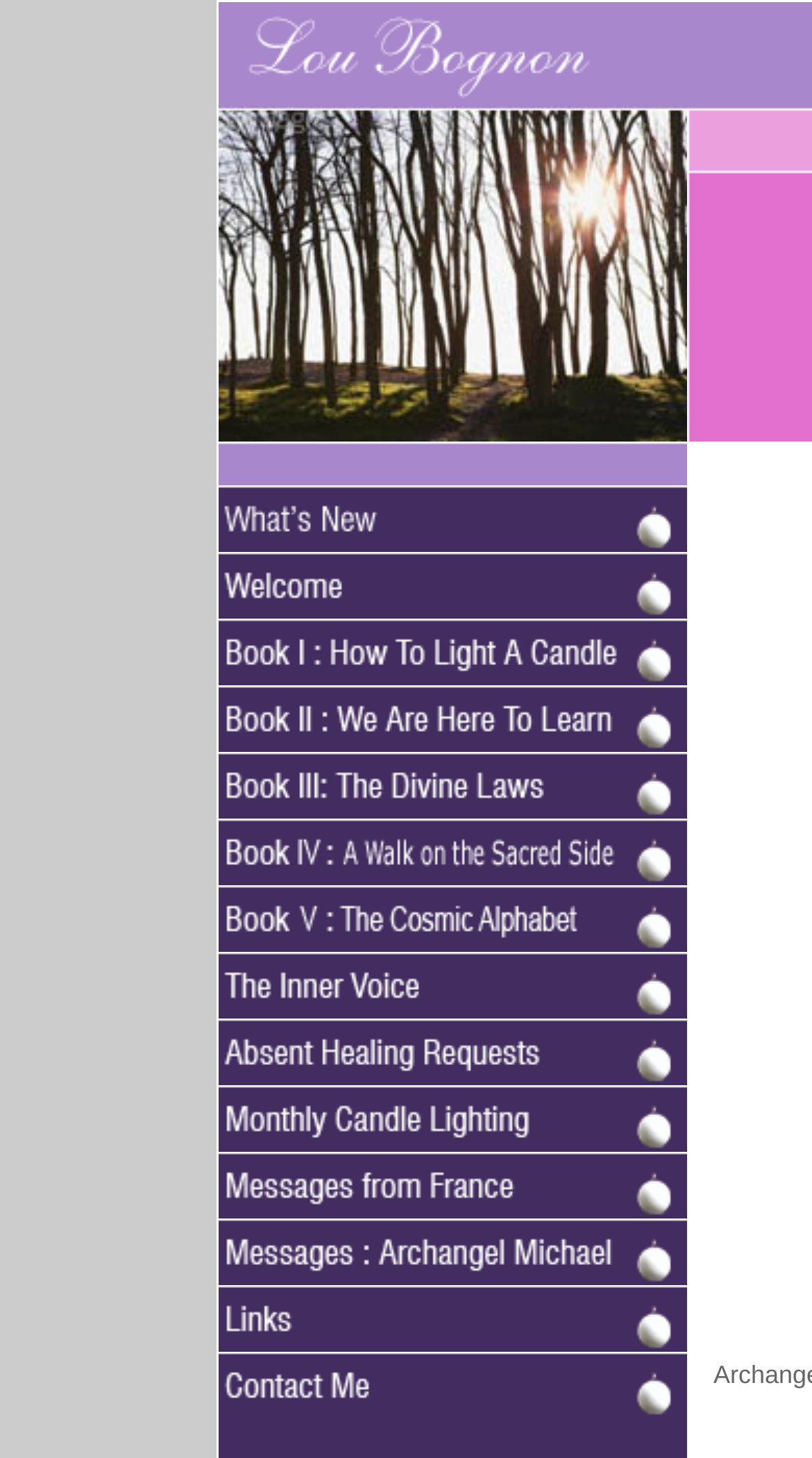What is the main content of this webpage? Based on the image, give a response in one word or a short phrase.

Lou Bognon